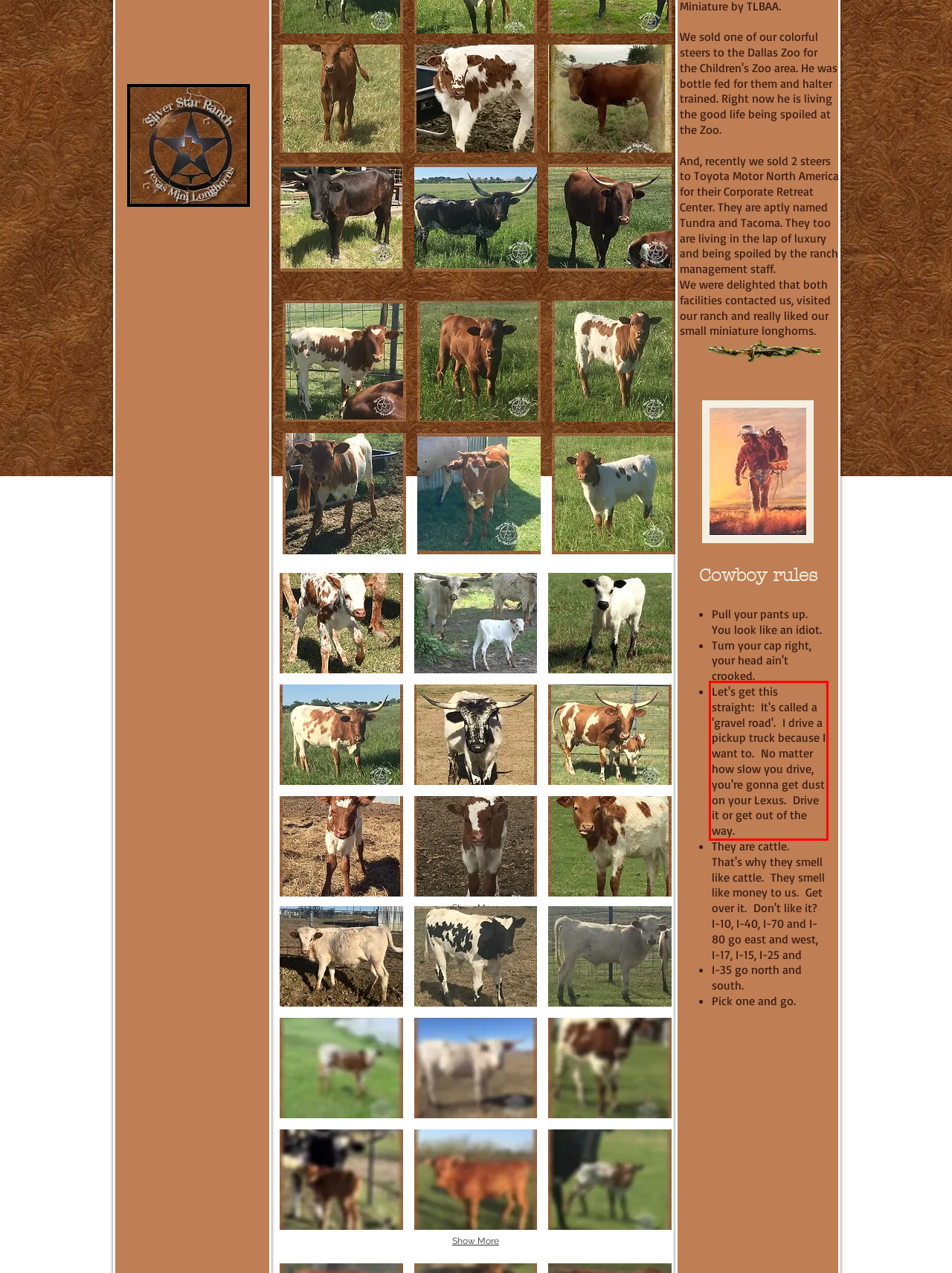Analyze the screenshot of a webpage where a red rectangle is bounding a UI element. Extract and generate the text content within this red bounding box.

Let's get this straight: It's called a 'gravel road'. I drive a pickup truck because I want to. No matter how slow you drive, you're gonna get dust on your Lexus. Drive it or get out of the way.